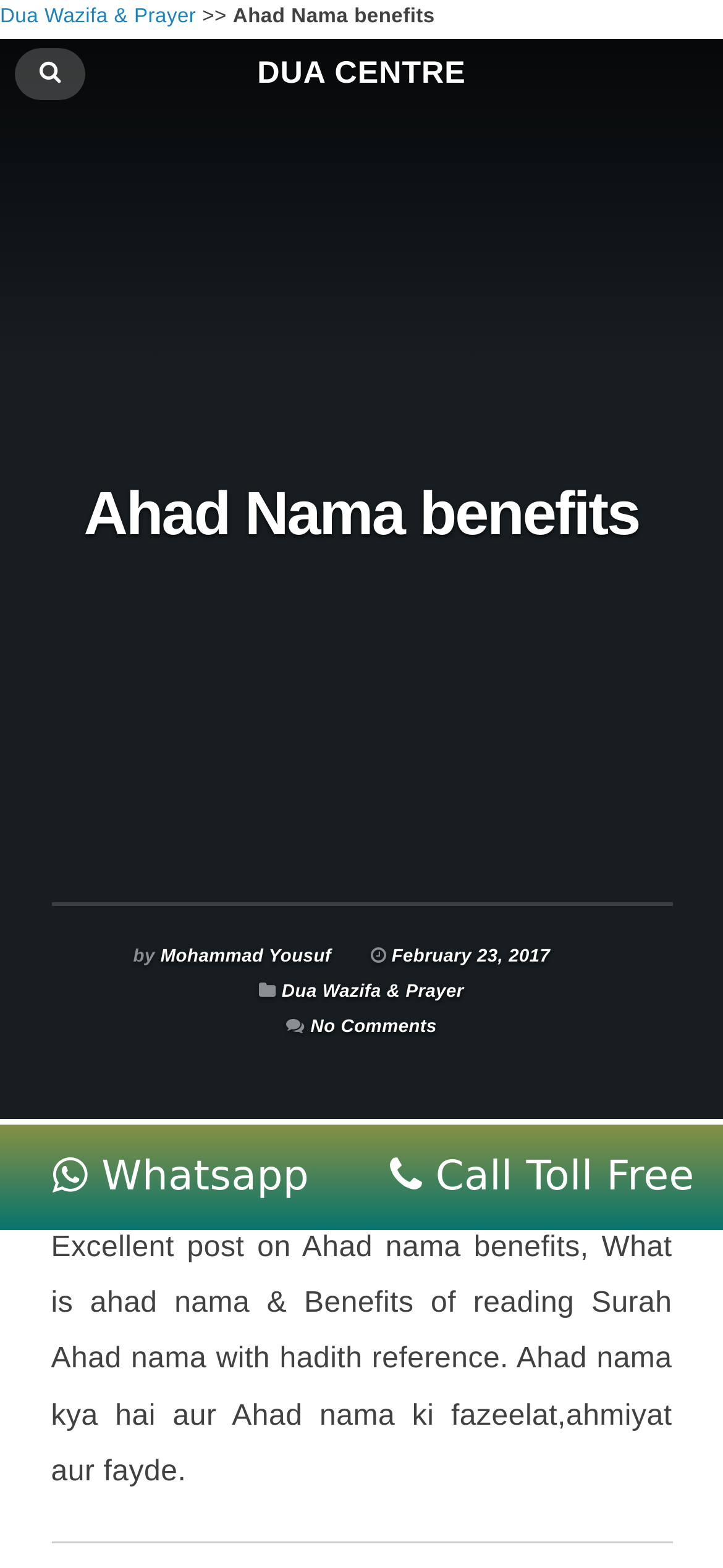What is the date of the article?
From the screenshot, provide a brief answer in one word or phrase.

February 23, 2017